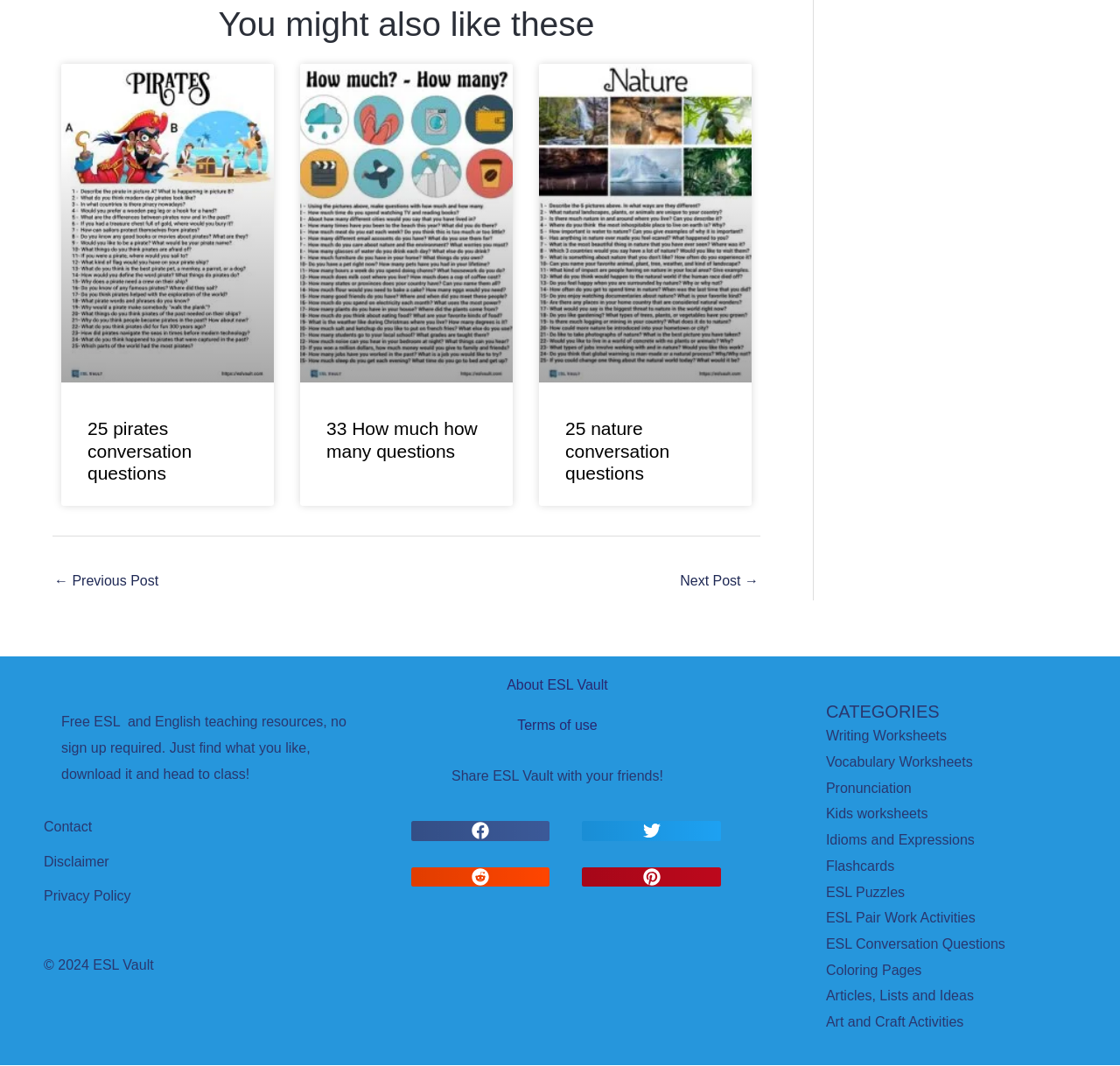Please specify the bounding box coordinates of the element that should be clicked to execute the given instruction: 'Check the related post about Qantas’ pilots suspending strike plan on Cyclone Lincoln risk'. Ensure the coordinates are four float numbers between 0 and 1, expressed as [left, top, right, bottom].

None